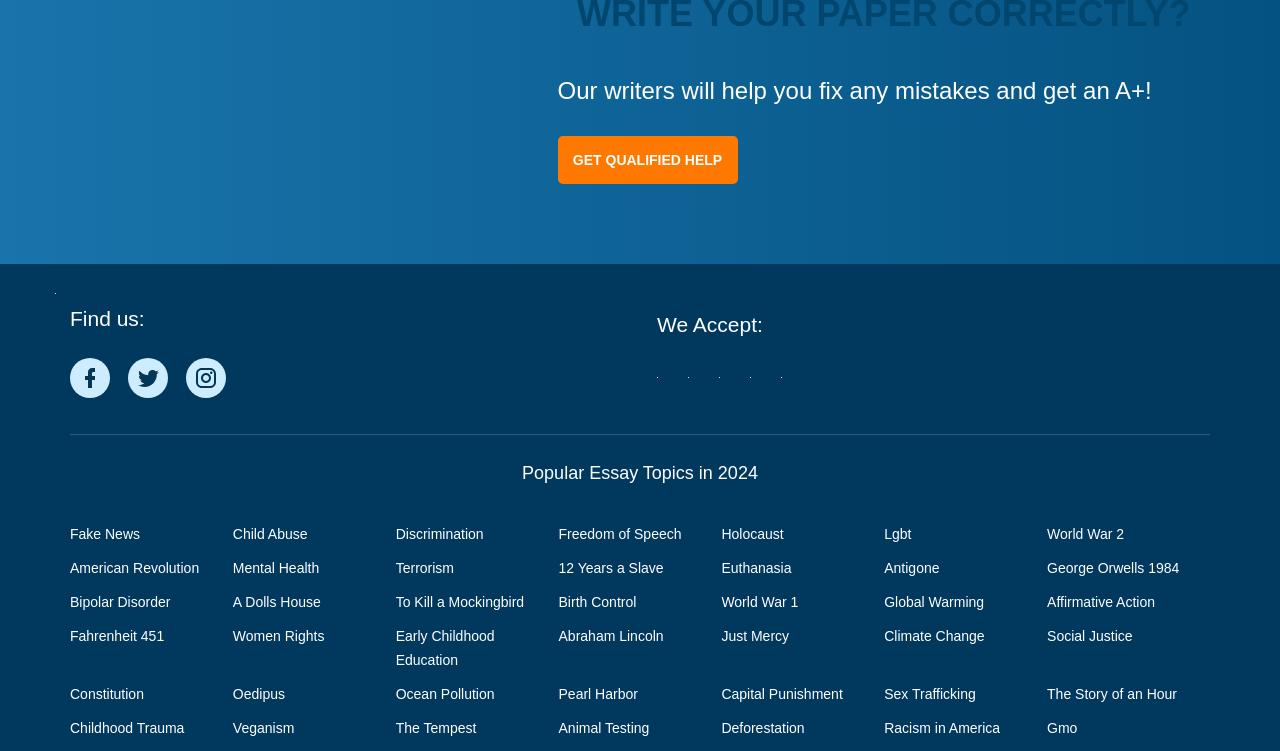Locate the bounding box coordinates of the item that should be clicked to fulfill the instruction: "Explore essay topic on Global Warming".

[0.691, 0.791, 0.769, 0.813]